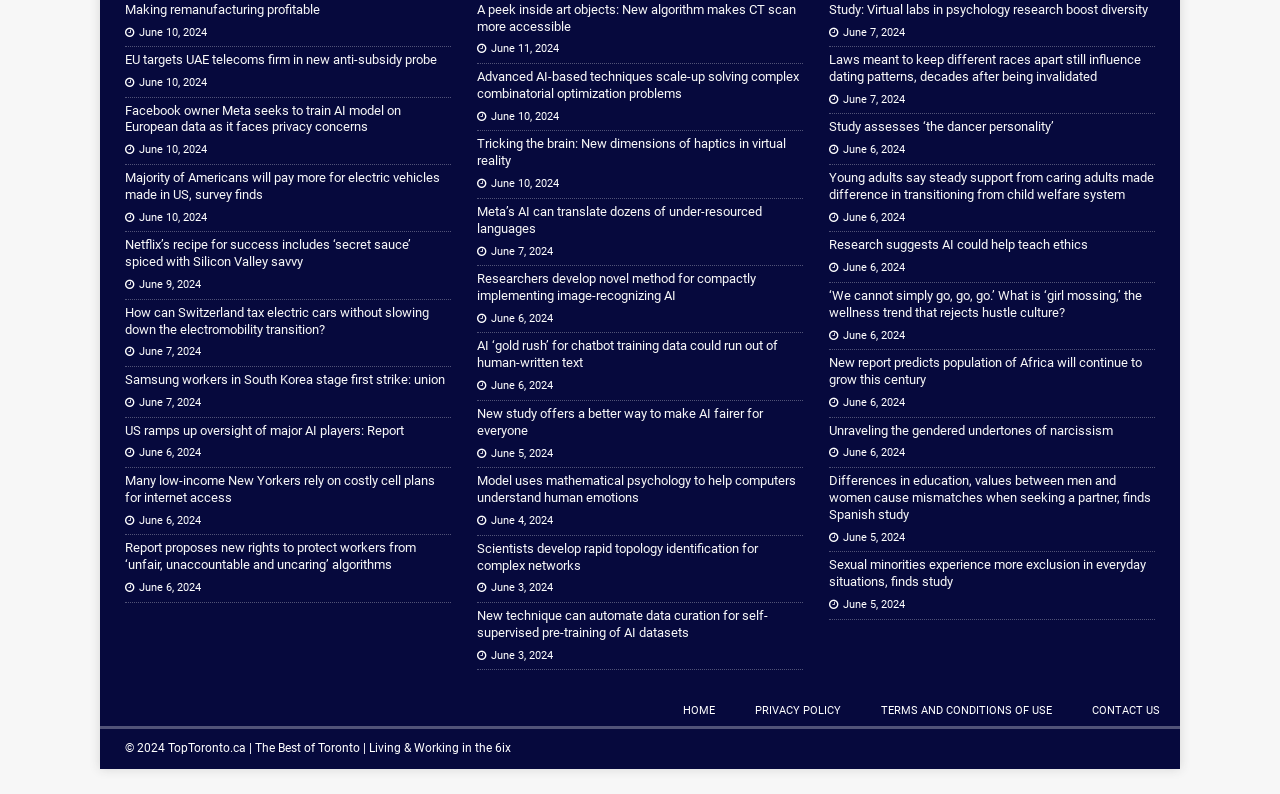Find the bounding box coordinates of the area to click in order to follow the instruction: "View 'Tricking the brain: New dimensions of haptics in virtual reality'".

[0.373, 0.172, 0.614, 0.212]